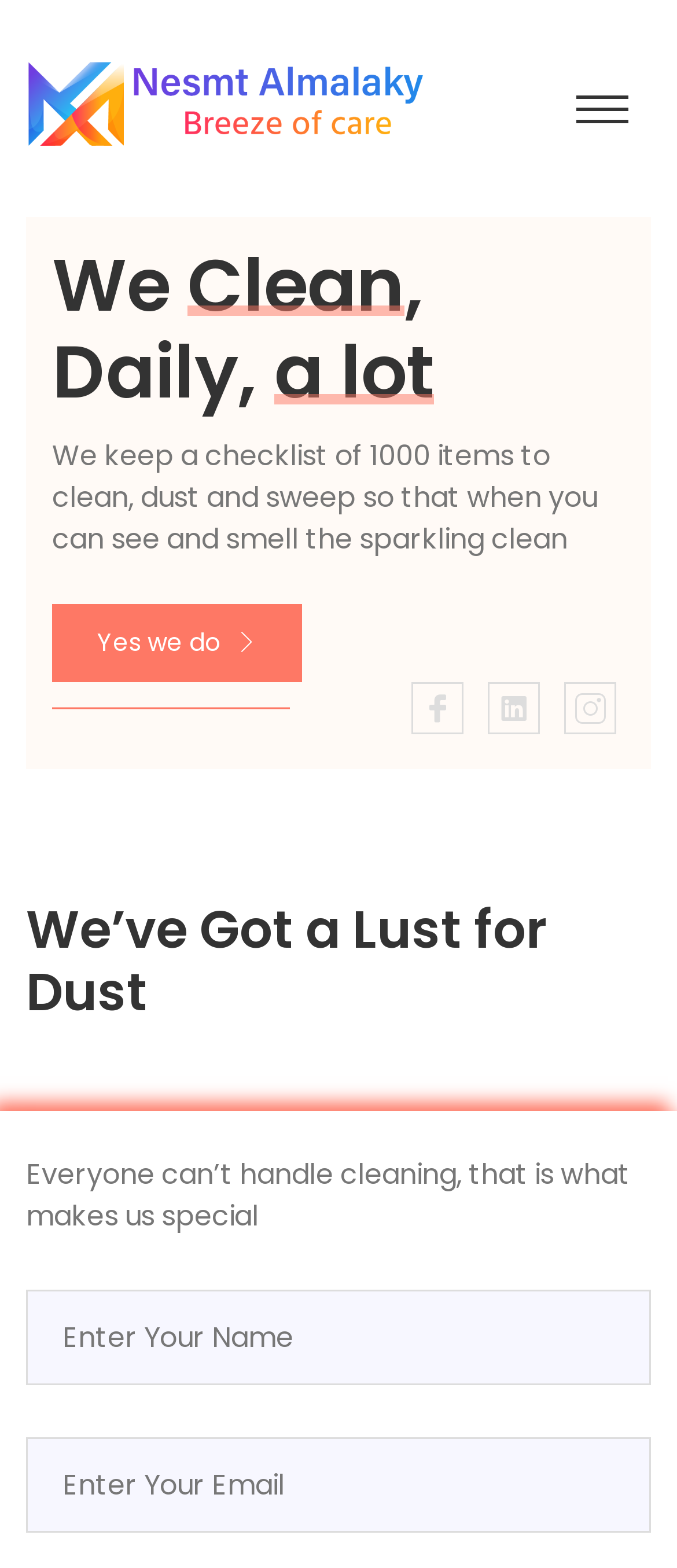Locate the bounding box of the UI element defined by this description: "alt="Logo"". The coordinates should be given as four float numbers between 0 and 1, formatted as [left, top, right, bottom].

[0.038, 0.033, 0.628, 0.105]